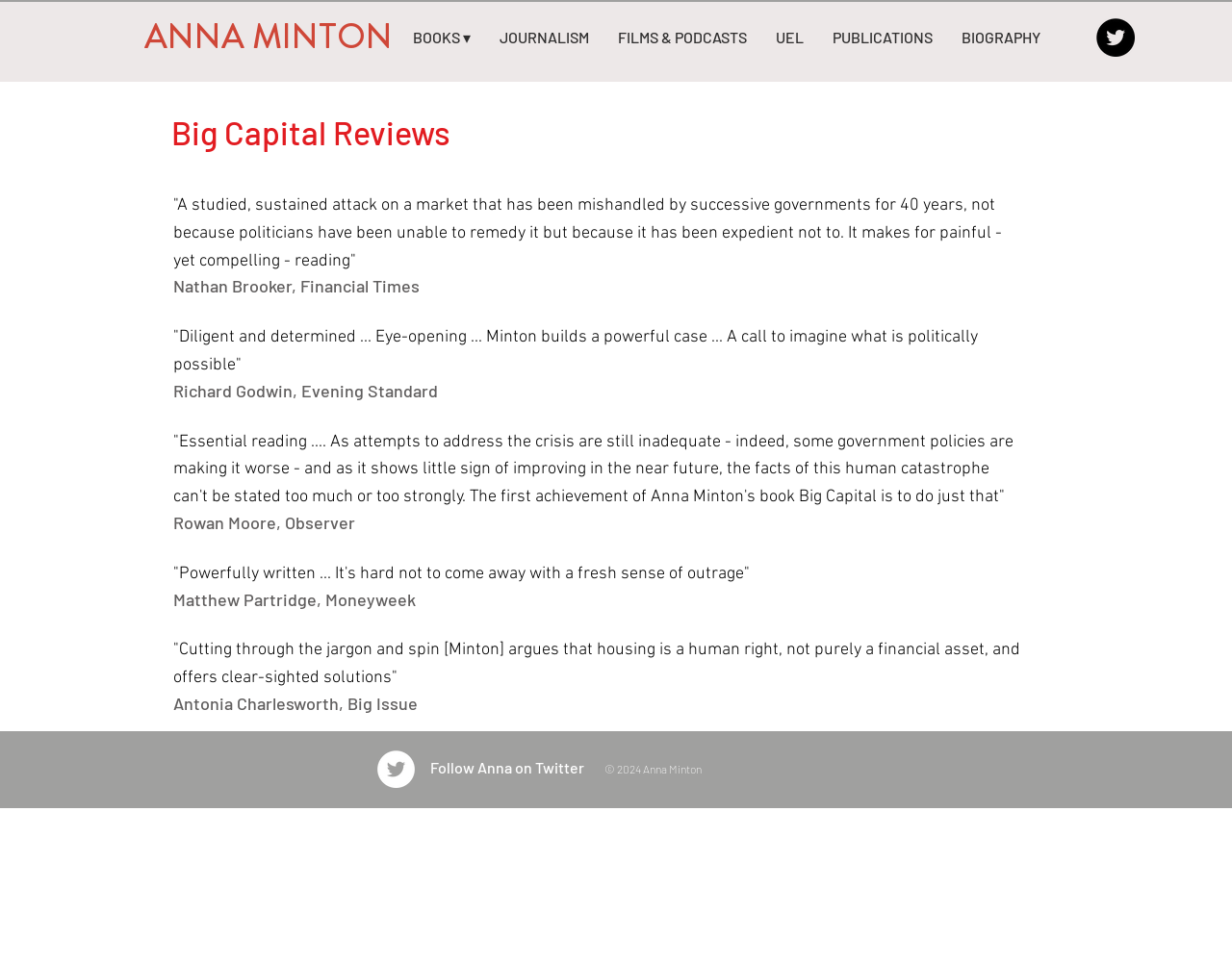Provide the bounding box coordinates for the UI element that is described as: "BOOKS ▾".

[0.323, 0.014, 0.394, 0.064]